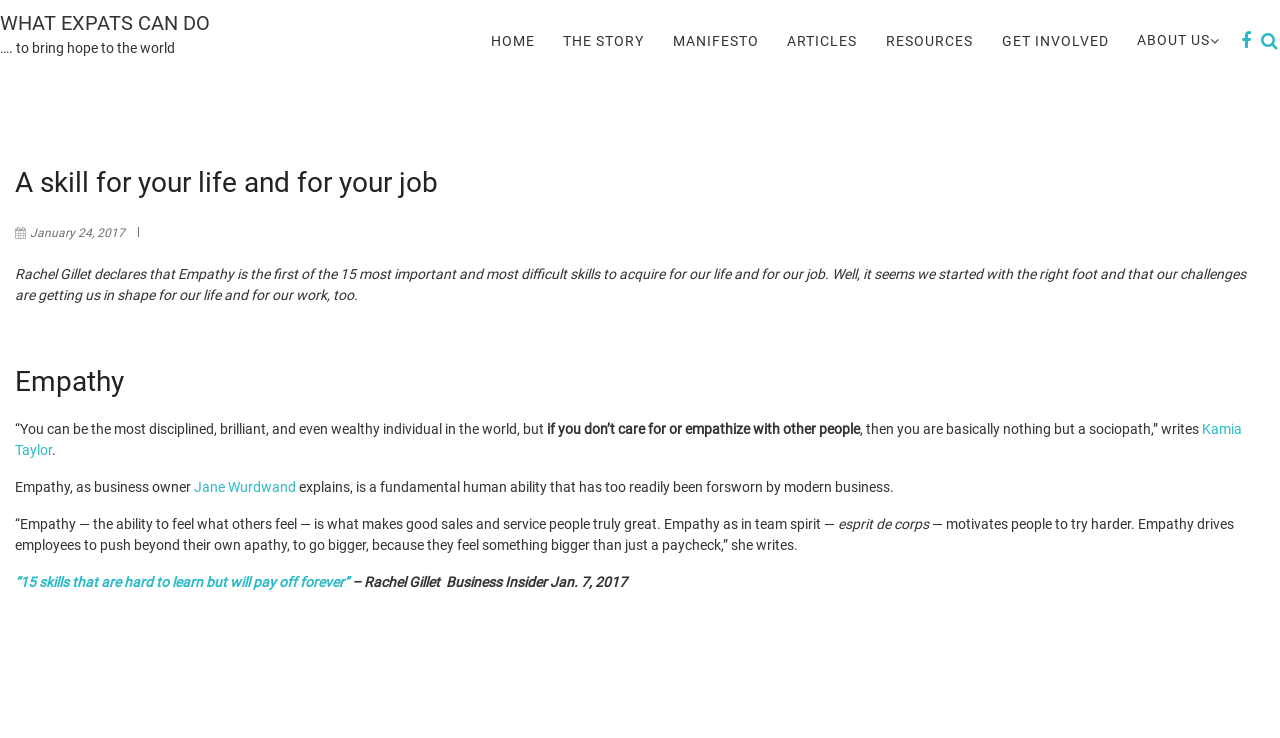Using the provided element description: "Back to Previous Page", identify the bounding box coordinates. The coordinates should be four floats between 0 and 1 in the order [left, top, right, bottom].

None